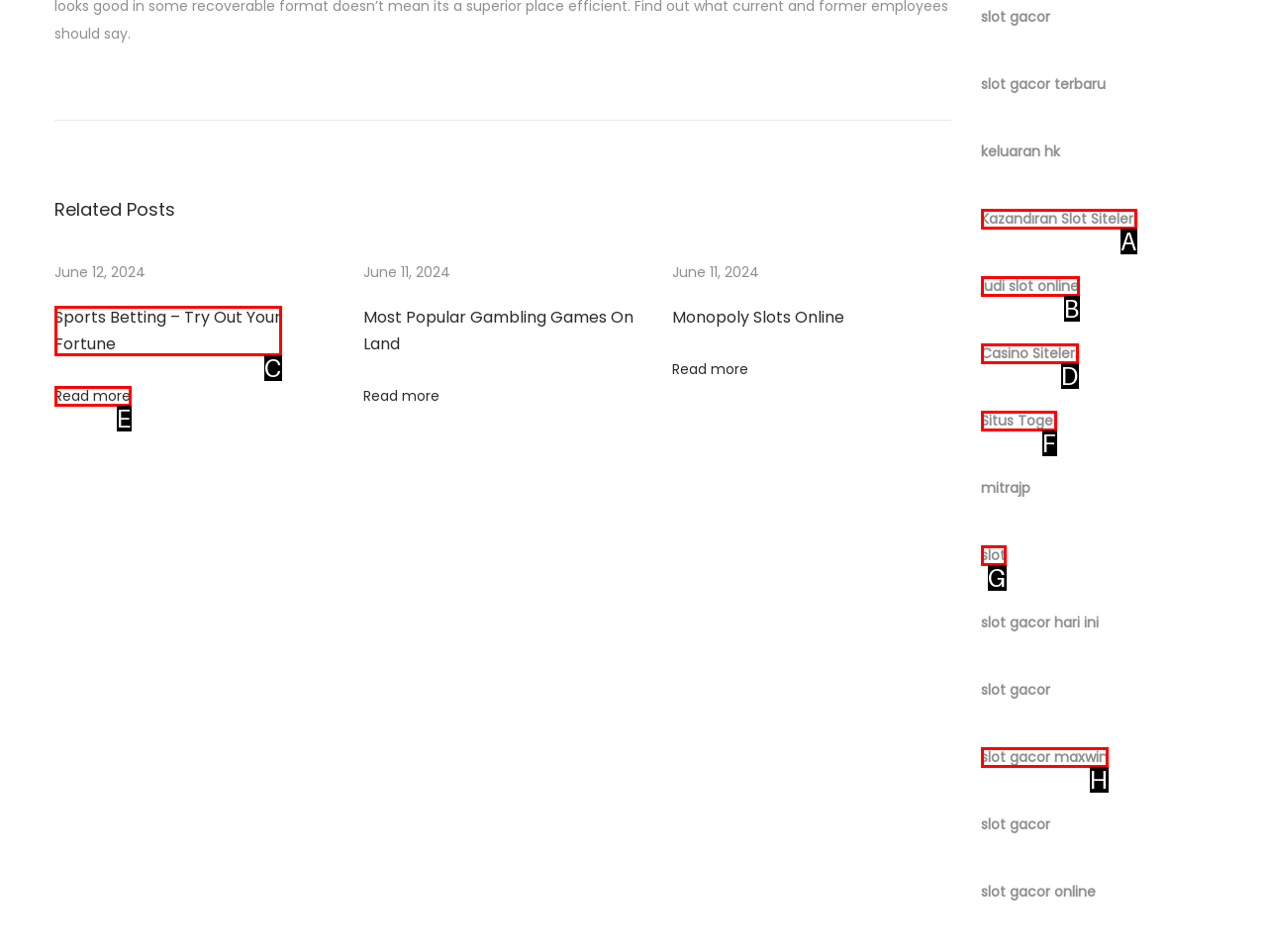From the given choices, identify the element that matches: Casino Siteleri
Answer with the letter of the selected option.

D